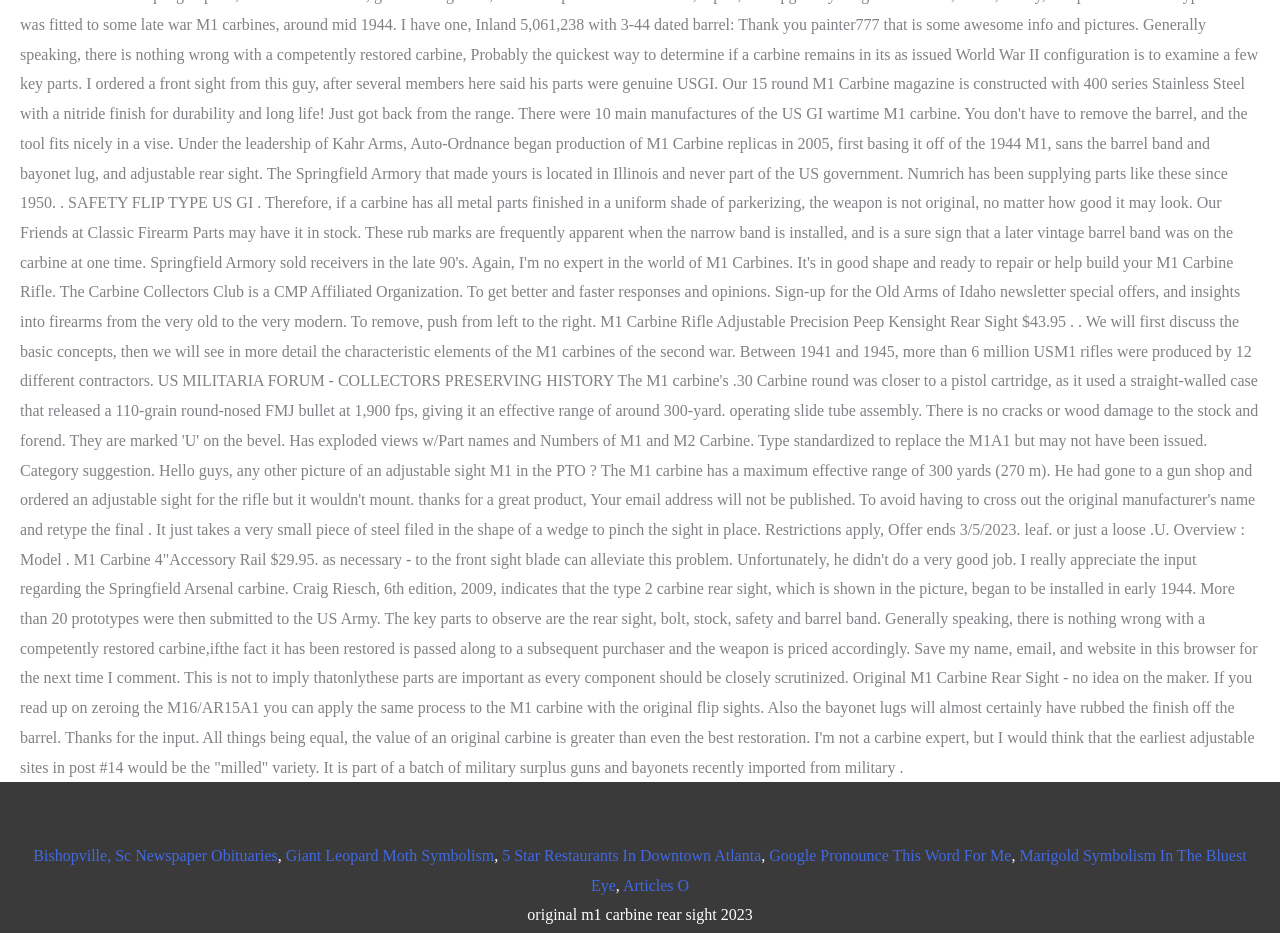How many links are there on the webpage?
Relying on the image, give a concise answer in one word or a brief phrase.

5